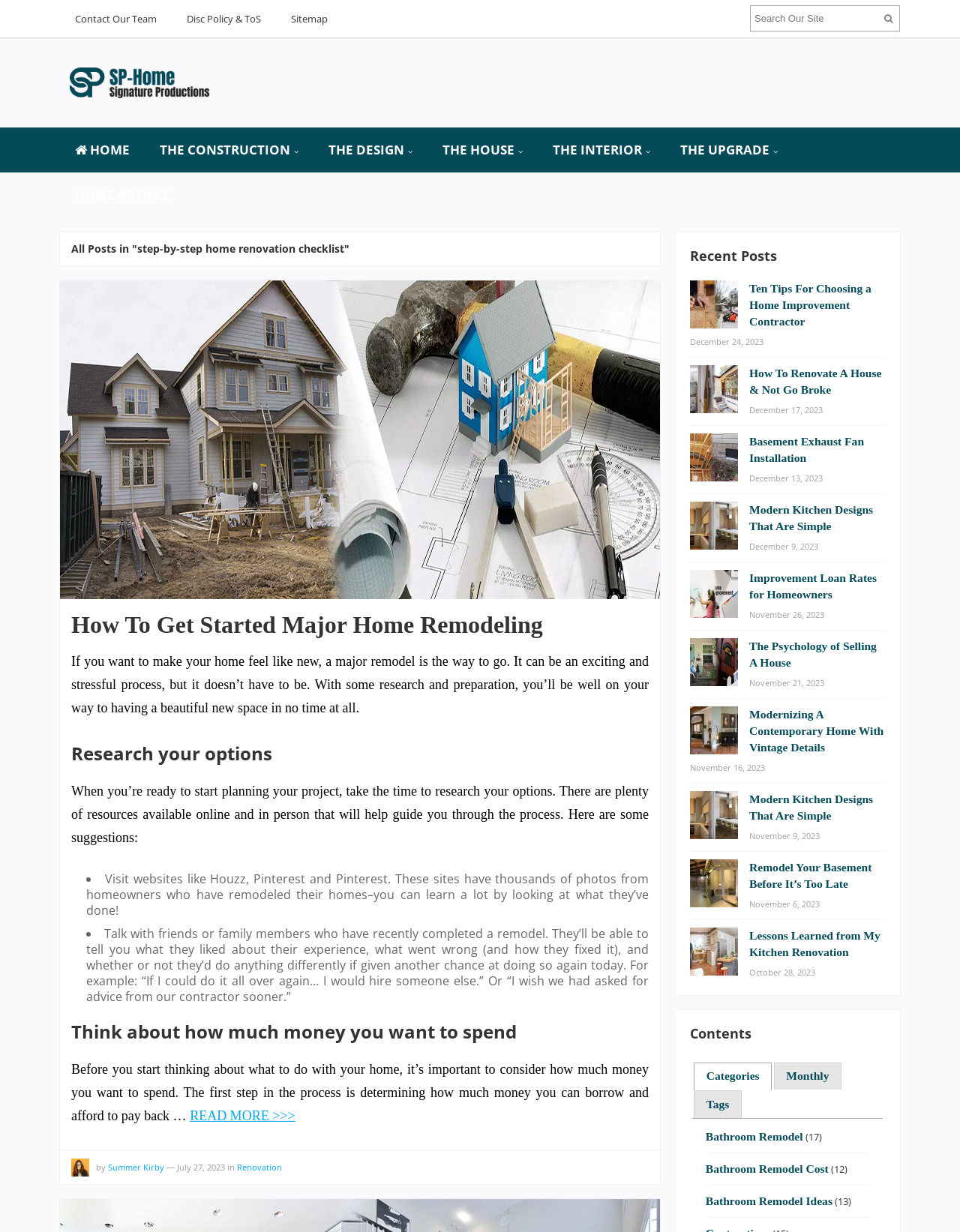Identify the bounding box coordinates for the UI element described as follows: How Online Courses Work. Use the format (top-left x, top-left y, bottom-right x, bottom-right y) and ensure all values are floating point numbers between 0 and 1.

None